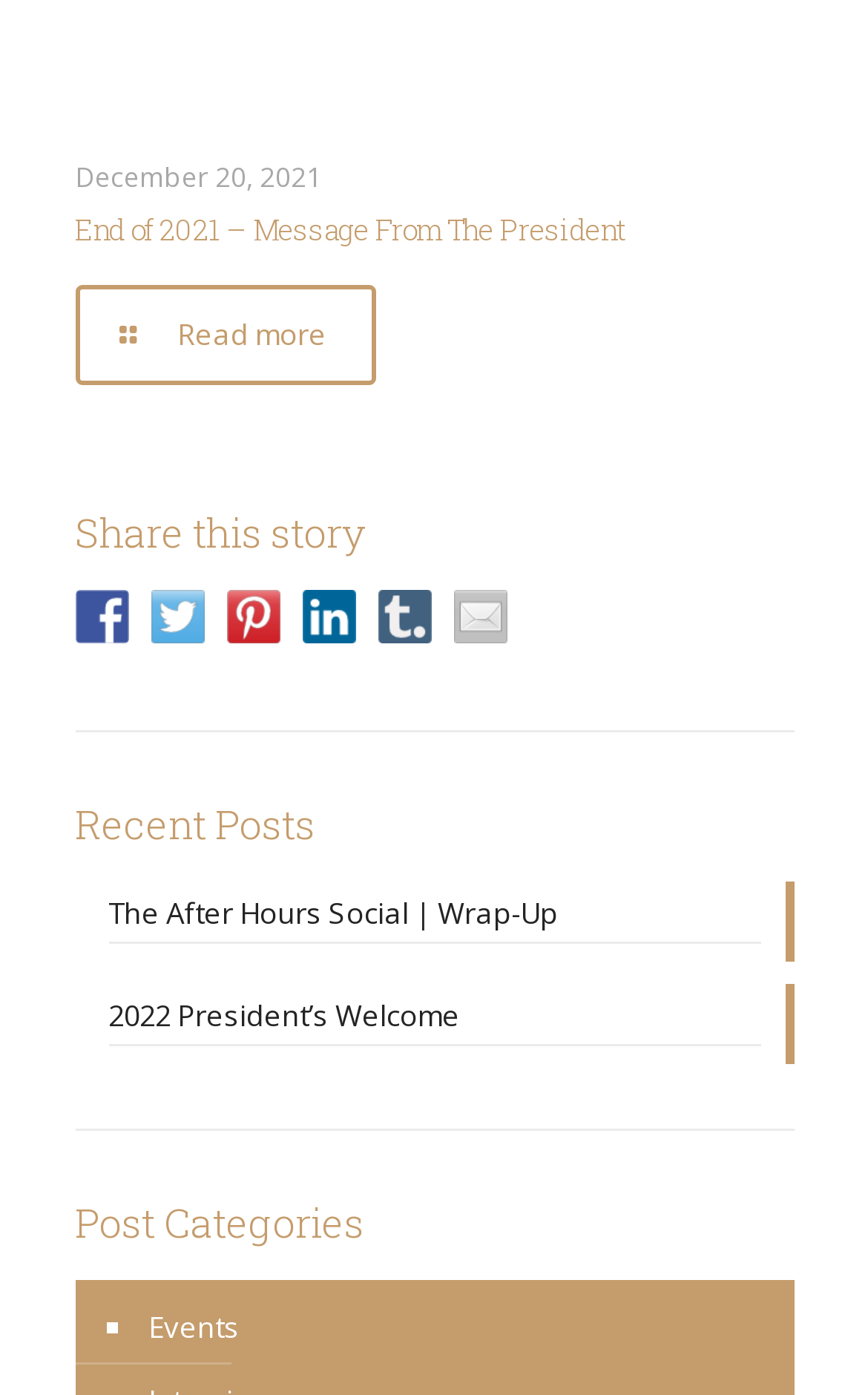What is the date of the message from the president?
Please craft a detailed and exhaustive response to the question.

The date of the message from the president can be found at the top of the webpage, where it says 'December 20, 2021' in a static text element.